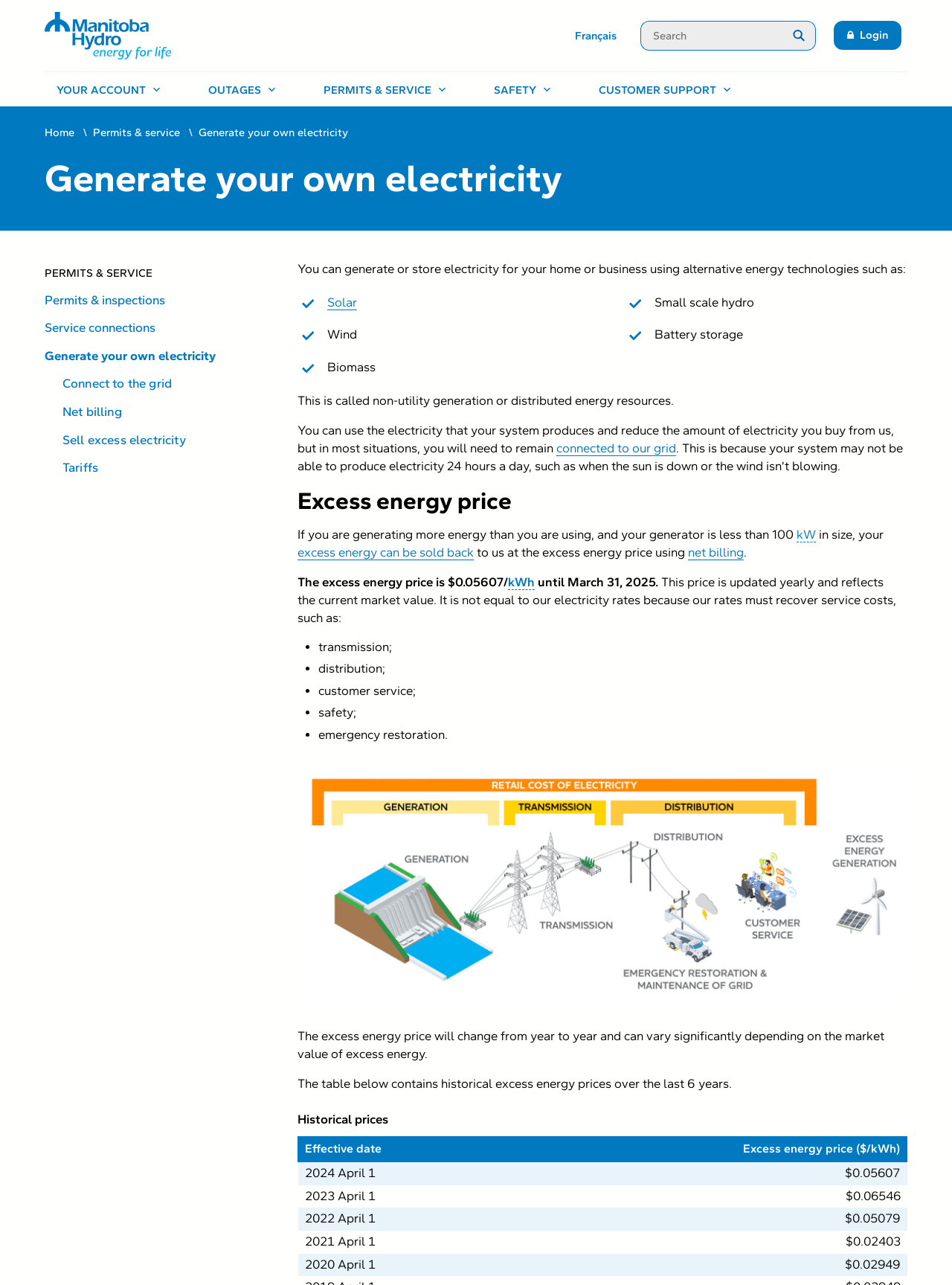Elaborate on the webpage's design and content in a detailed caption.

This webpage is about generating your own electricity using alternative energy technologies such as wind, solar, biomass, small-scale hydro, and battery storage. The page is divided into several sections, with a navigation menu at the top and a search bar on the right side. 

At the top left, there is a logo of Manitoba Hydro - Energy for Life, and a link to switch to French. On the top right, there are links to login and a search bar with a submit button. Below the navigation menu, there are five buttons to access different sections: Your account, Outages, Permits & service, Safety, and Customer support.

The main content of the page starts with a heading "Generate your own electricity" and a paragraph explaining that you can generate or store electricity for your home or business using alternative energy technologies. There are links to specific technologies such as solar, wind, biomass, small-scale hydro, and battery storage.

The next section explains that you can use the electricity your system produces and reduce the amount of electricity you buy from Manitoba Hydro, but you will need to remain connected to their grid. There is a link to learn more about connecting to their grid.

The following section is about excess energy price, which is the price you can sell your excess energy back to Manitoba Hydro. The current price is $0.05607 per kilowatt-hour until March 31, 2025. There is a diagram showing the different parts that make up a reliable energy grid.

Below the diagram, there is a table containing historical excess energy prices over the last 6 years, with columns for effective date and excess energy price. The table has five rows, each representing a year from 2024 to 2019, with the corresponding excess energy price.